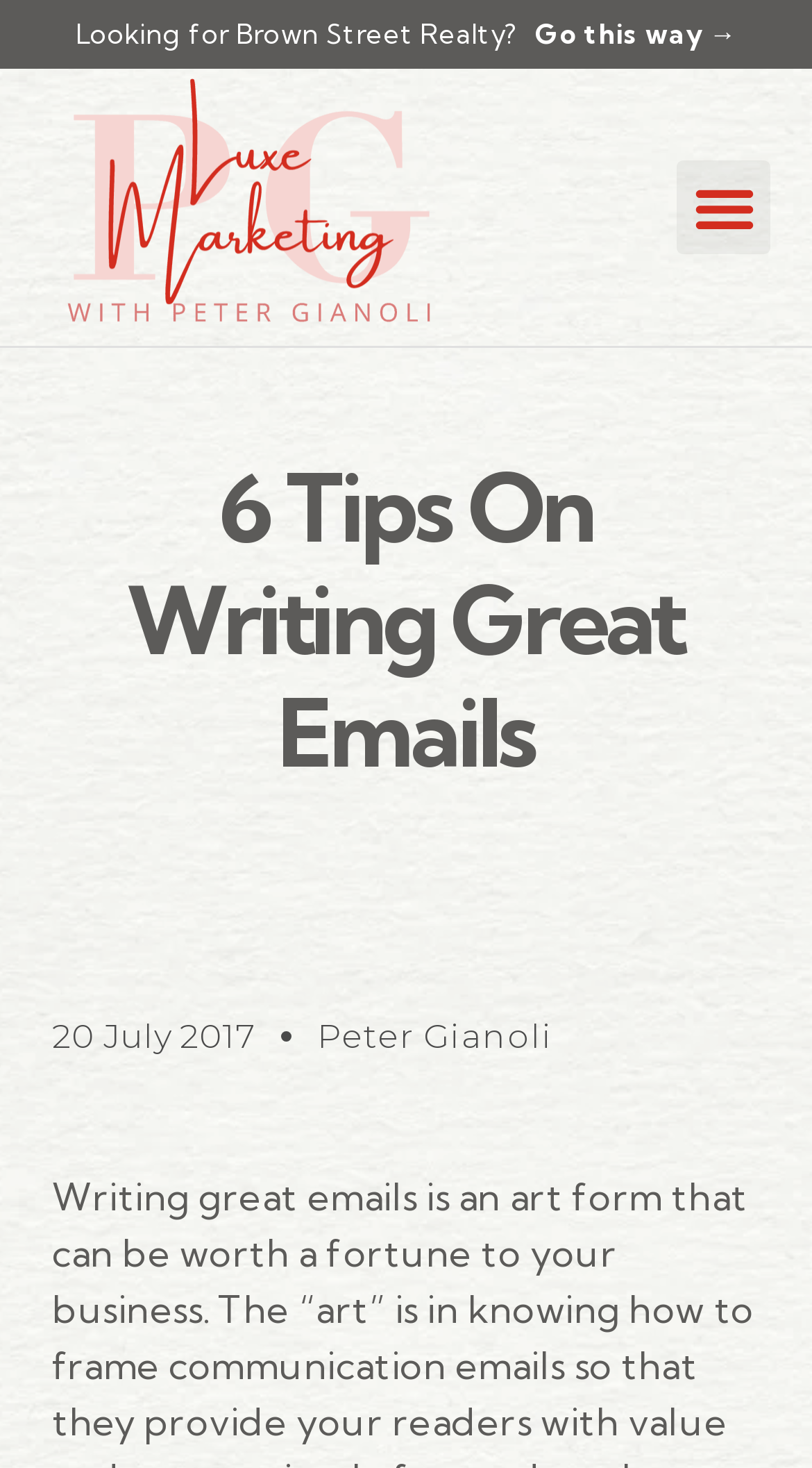What is the purpose of the button at the top right corner?
Answer briefly with a single word or phrase based on the image.

Menu Toggle